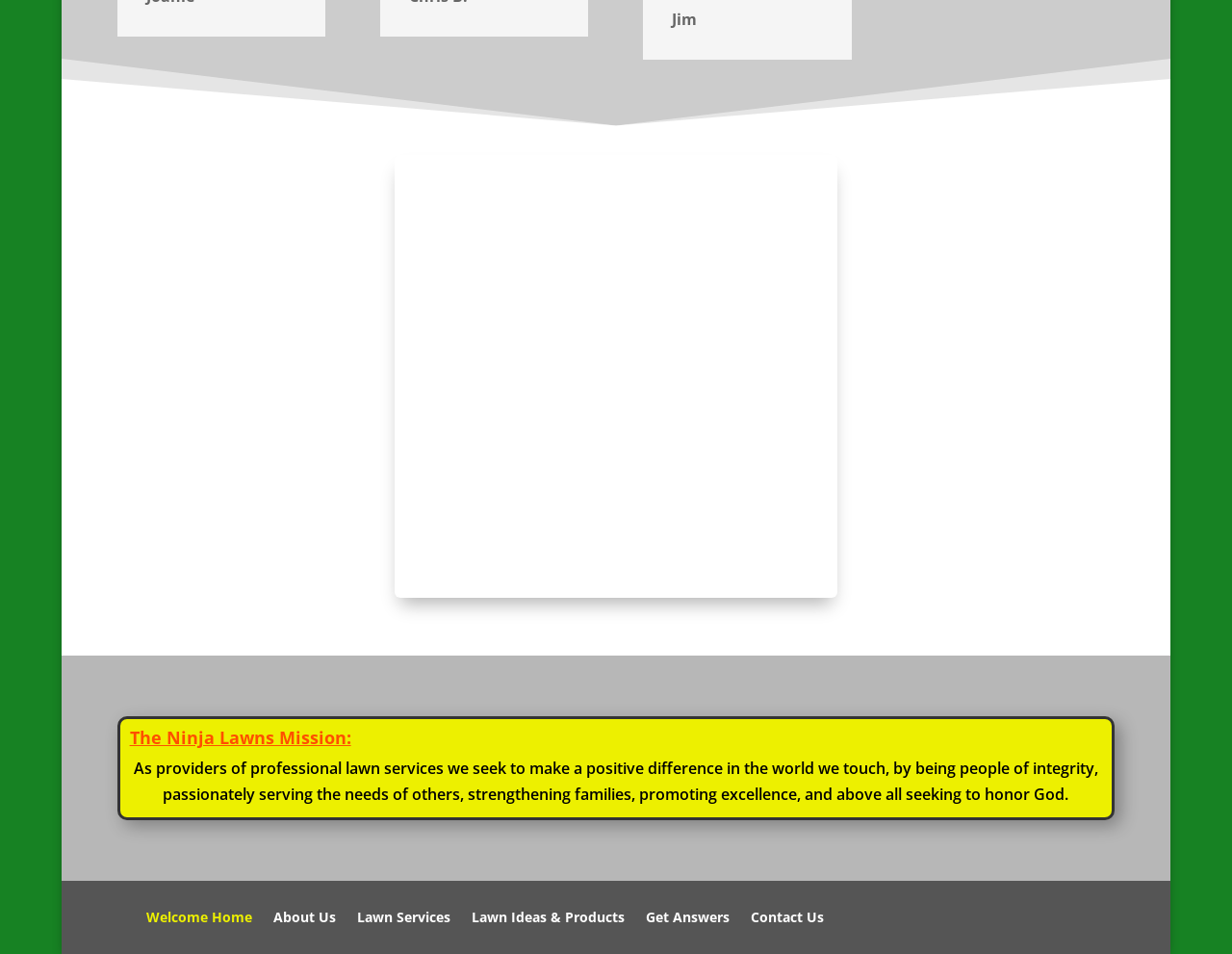What is the name mentioned on the webpage?
Using the image, give a concise answer in the form of a single word or short phrase.

Jim